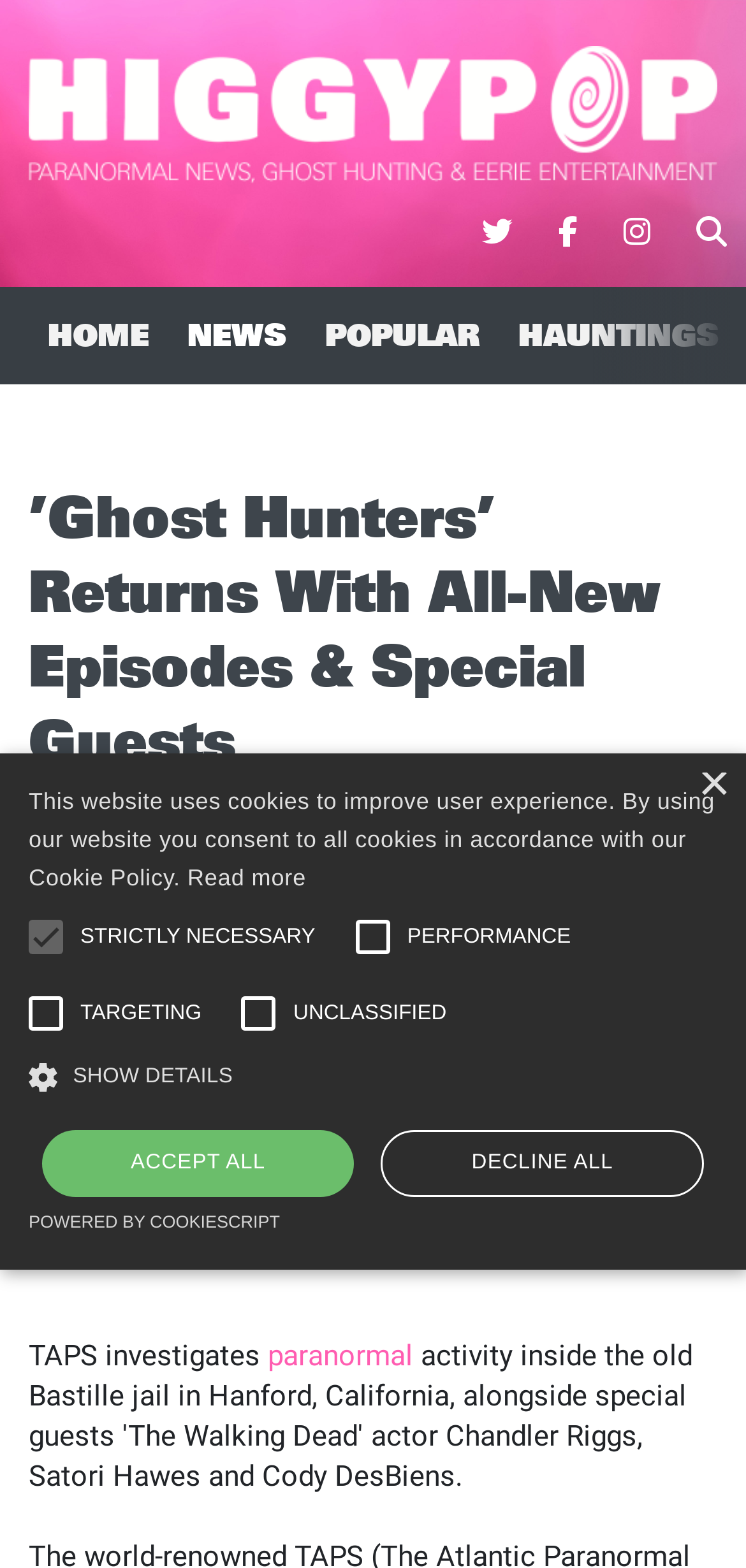What is the name of the network that airs Ghost Hunters?
Provide a one-word or short-phrase answer based on the image.

Discovery+